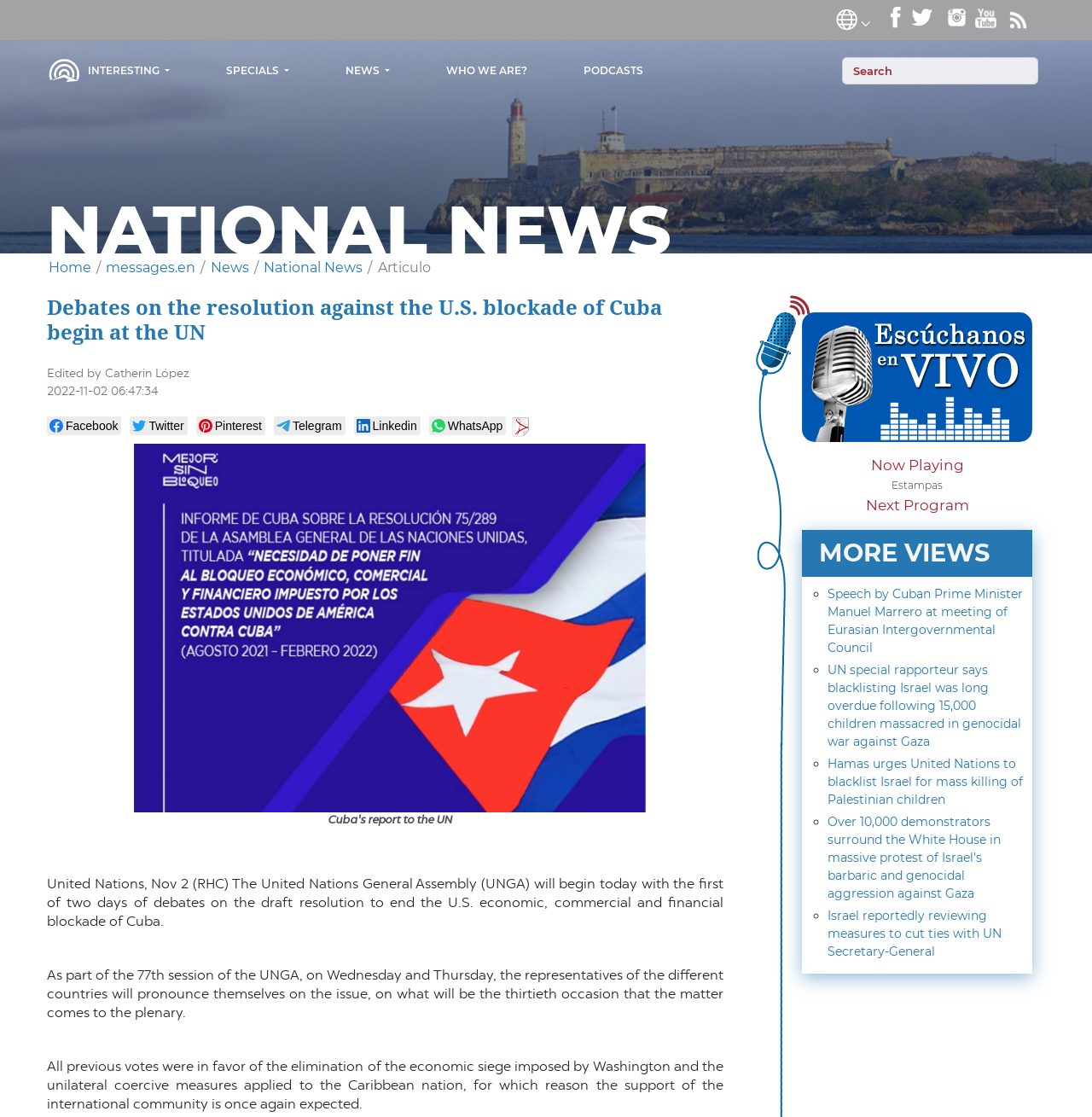Determine the bounding box coordinates for the UI element matching this description: "parent_node: INTERESTING".

[0.043, 0.048, 0.074, 0.079]